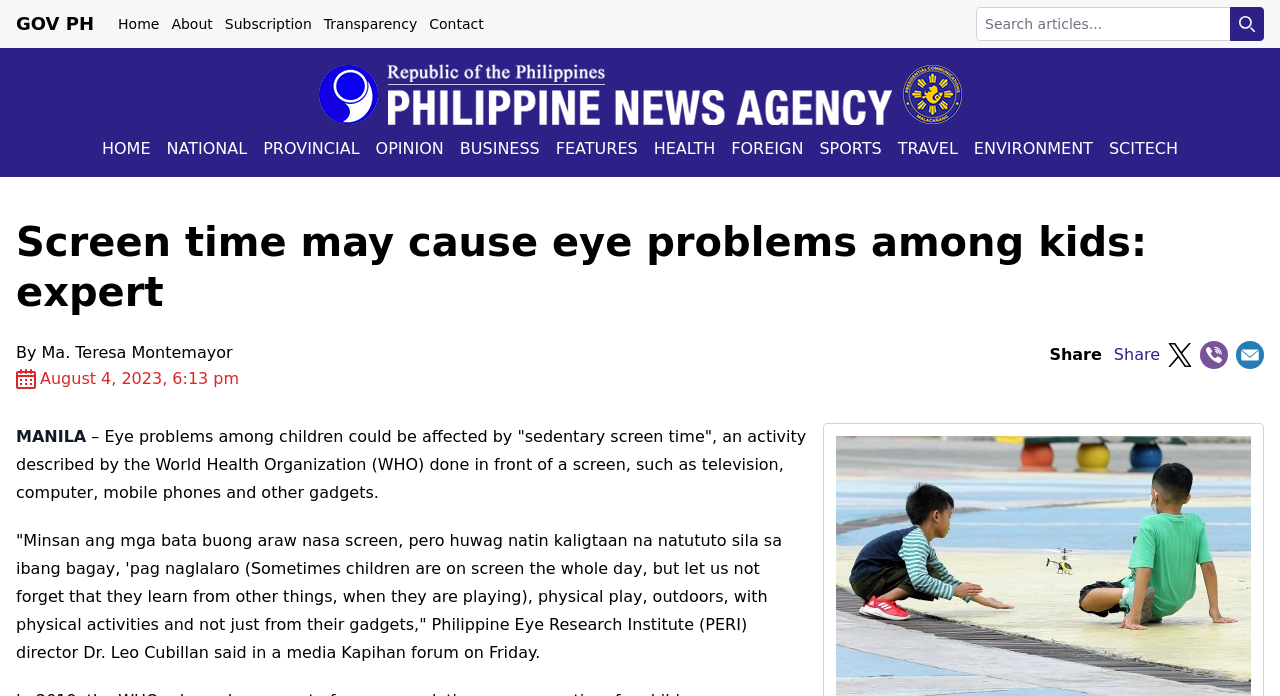What is the location mentioned in the article?
Please answer the question with as much detail and depth as you can.

I found the answer by looking at the location mentioned at the beginning of the article, which is 'MANILA'. This is likely the location where the event or issue mentioned in the article is taking place.